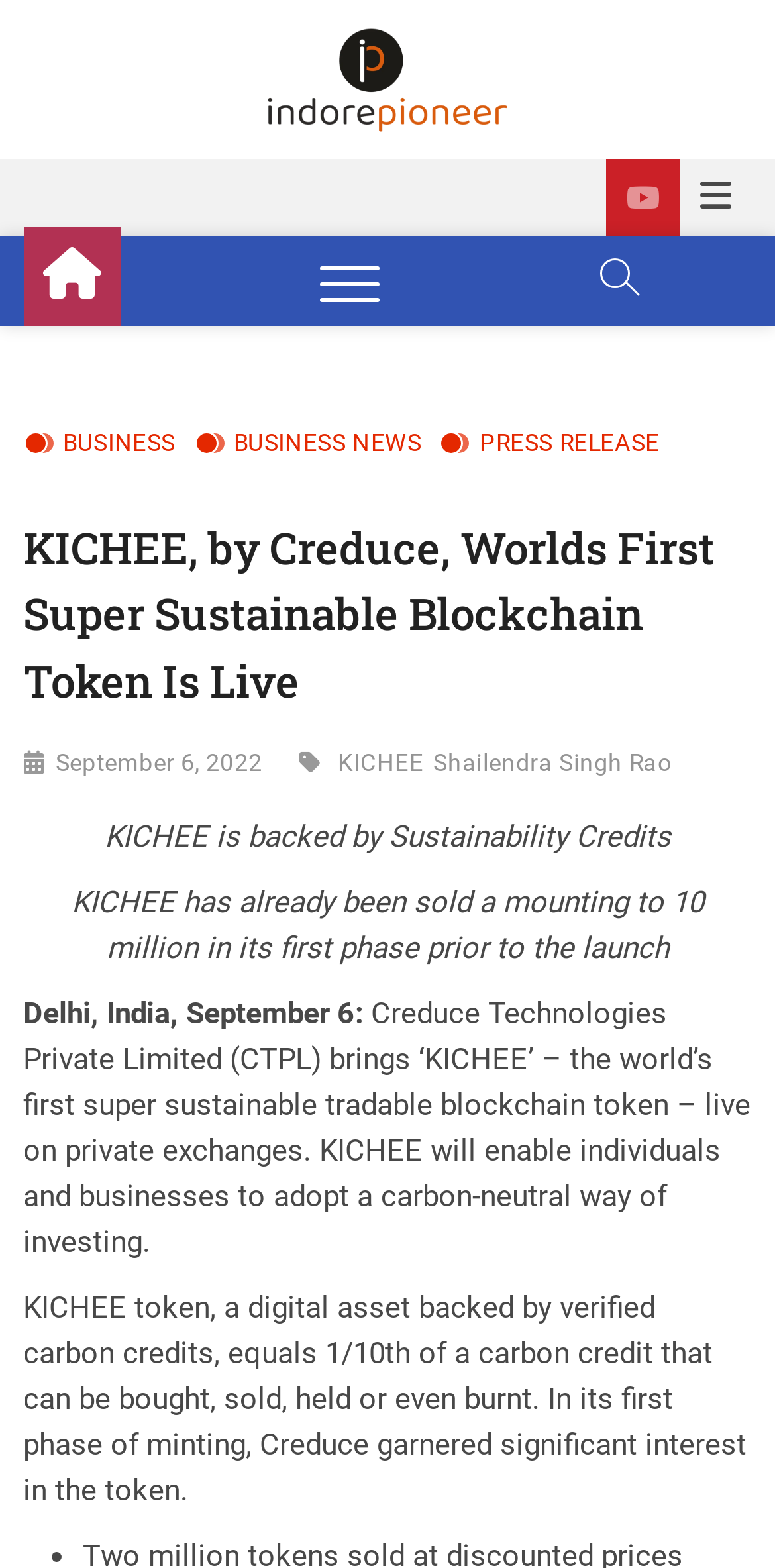Please answer the following question using a single word or phrase: 
What is the name of the blockchain token?

KICHEE